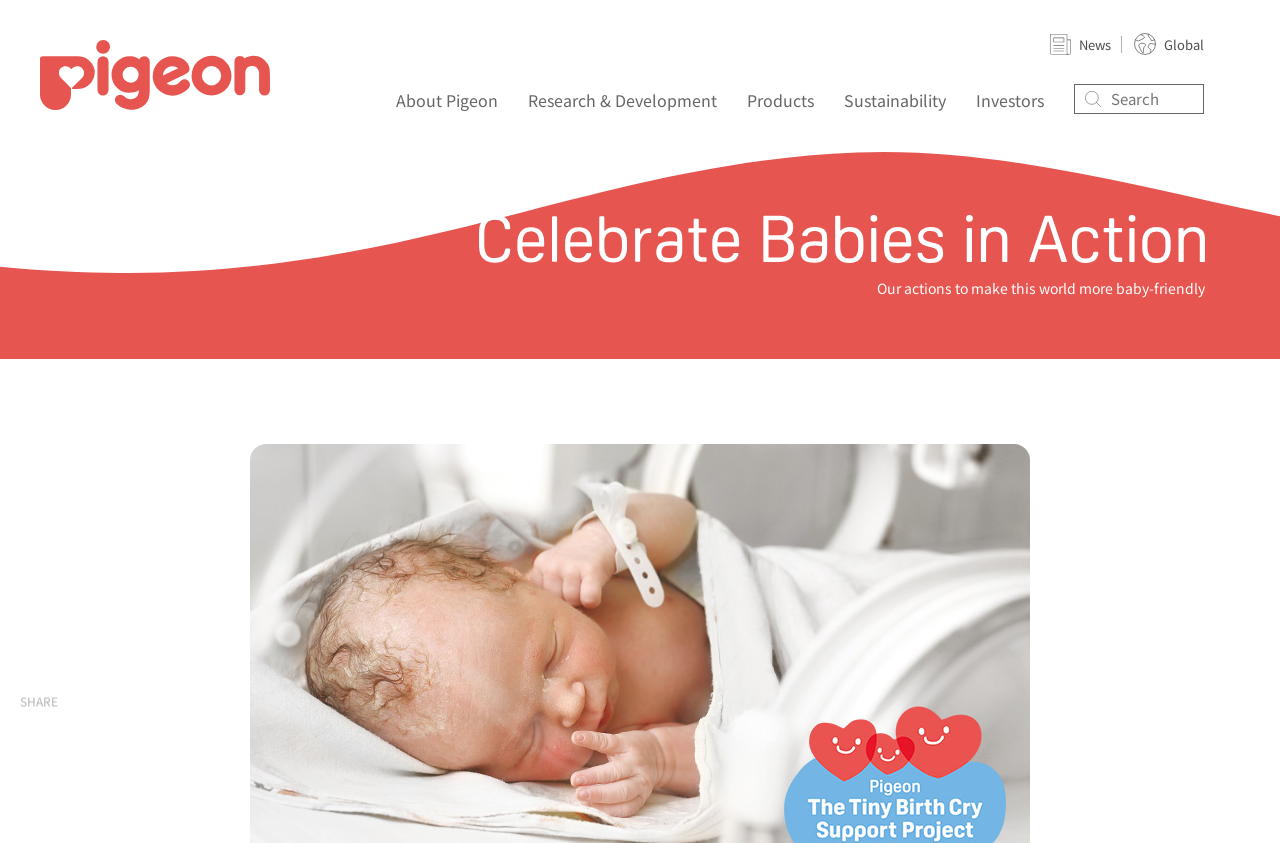Pinpoint the bounding box coordinates of the element you need to click to execute the following instruction: "Click on the 'Product Training' link". The bounding box should be represented by four float numbers between 0 and 1, in the format [left, top, right, bottom].

None